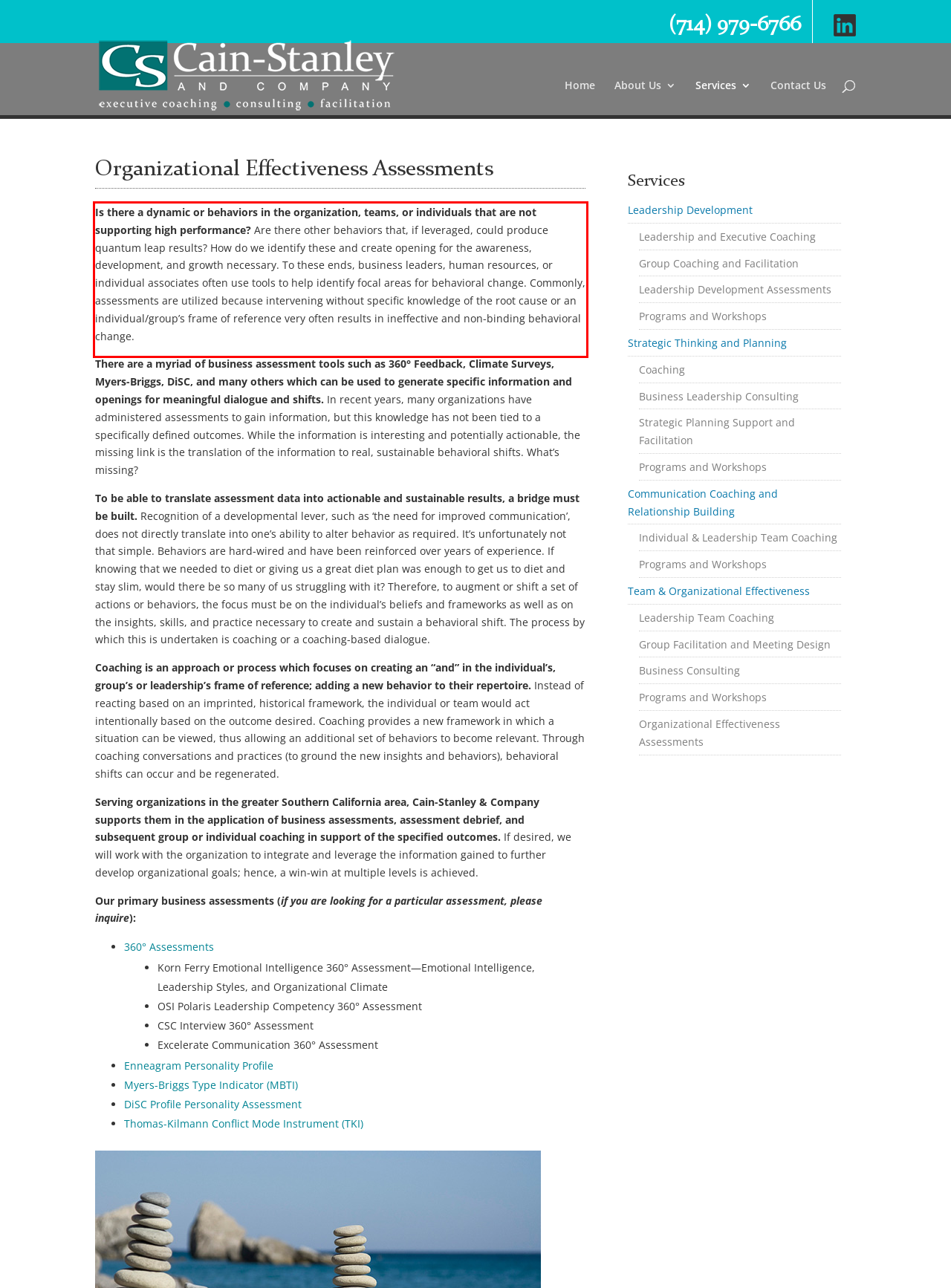Given a screenshot of a webpage containing a red bounding box, perform OCR on the text within this red bounding box and provide the text content.

Is there a dynamic or behaviors in the organization, teams, or individuals that are not supporting high performance? Are there other behaviors that, if leveraged, could produce quantum leap results? How do we identify these and create opening for the awareness, development, and growth necessary. To these ends, business leaders, human resources, or individual associates often use tools to help identify focal areas for behavioral change. Commonly, assessments are utilized because intervening without specific knowledge of the root cause or an individual/group’s frame of reference very often results in ineffective and non-binding behavioral change.